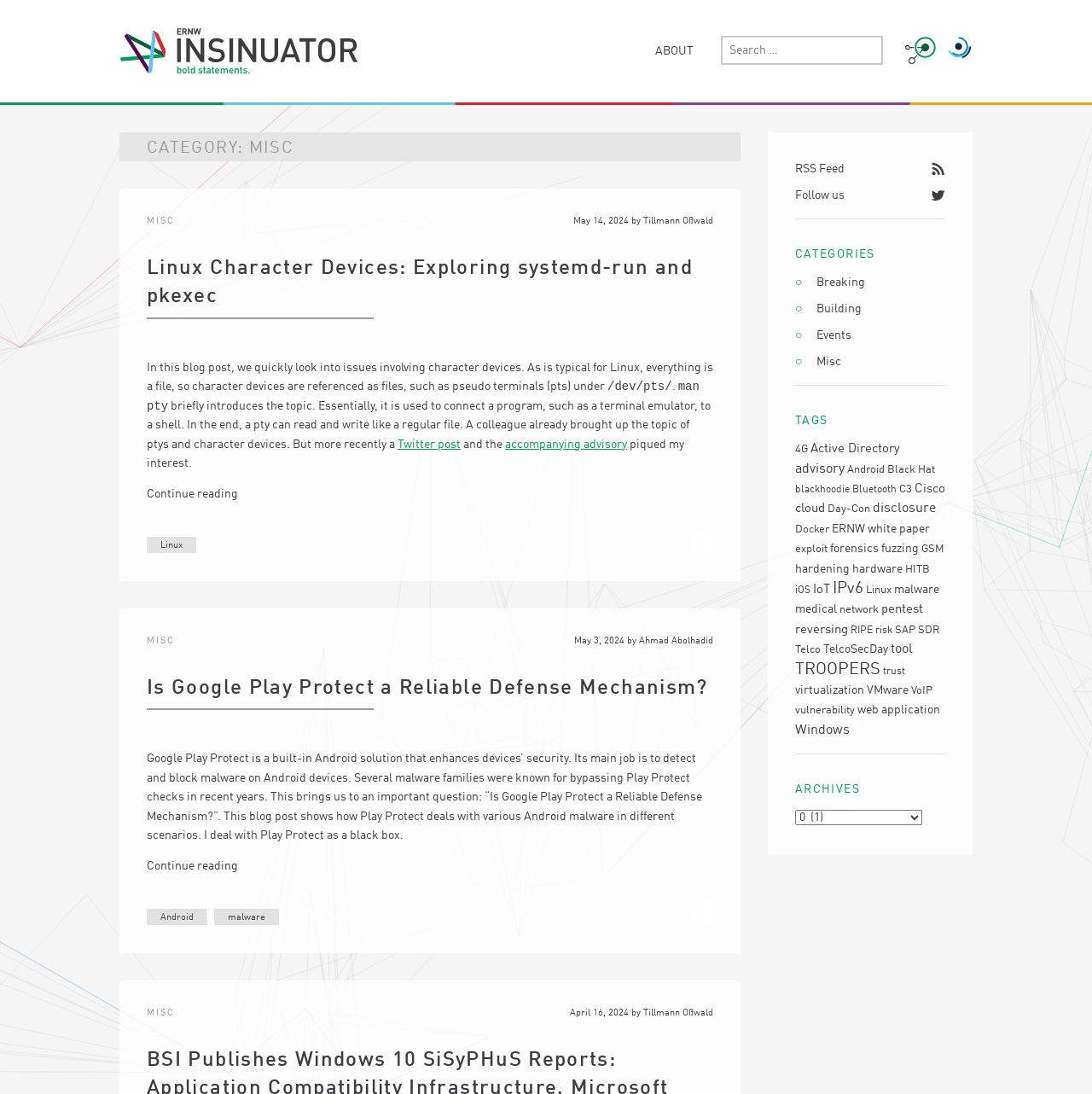Determine the bounding box for the described UI element: "hardware".

[0.78, 0.515, 0.827, 0.525]